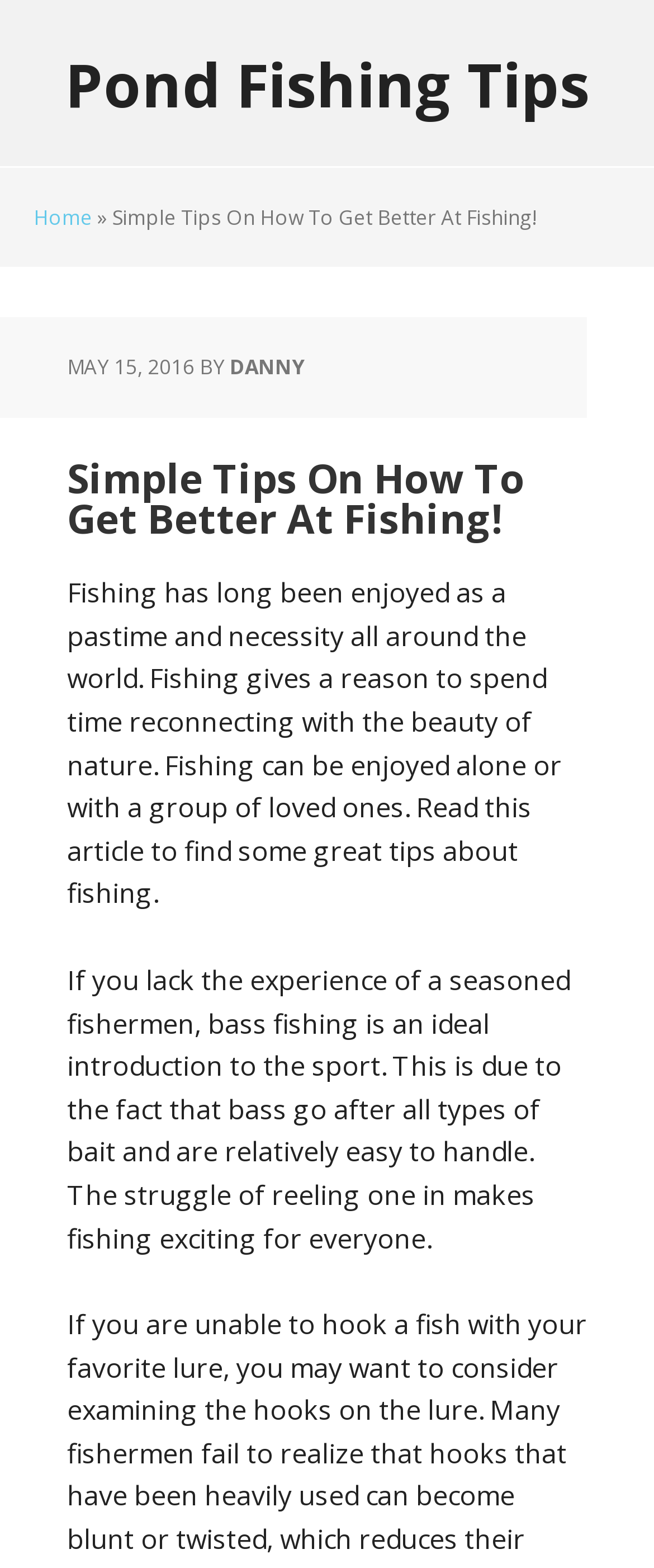Determine the bounding box coordinates for the HTML element described here: "Danny".

[0.351, 0.225, 0.467, 0.243]